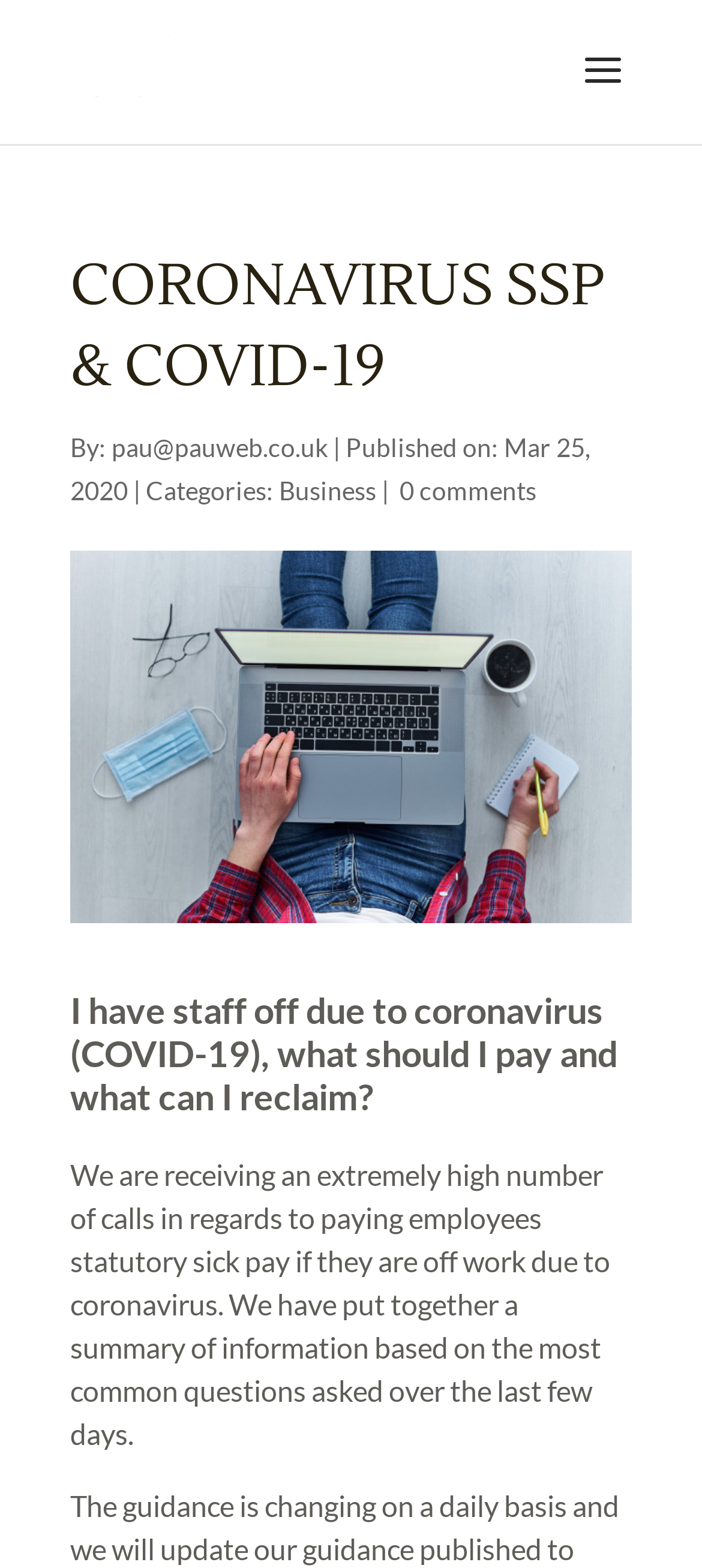Generate a comprehensive description of the webpage content.

The webpage appears to be a blog post or article discussing the topic of coronavirus (COVID-19) and its impact on employee pay and reimbursement. At the top of the page, there is a link to "Solid Accountants" accompanied by an image with the same name, positioned near the top-left corner. 

Below this, there is a heading that reads "CORONAVIRUS SSP & COVID-19" spanning almost the entire width of the page. 

On the same horizontal level, there are several pieces of text, including "By: pau@pauweb.co.uk", a vertical bar, and "Published on: Mar 25, 2020". These elements are positioned from left to right in that order.

Further down, there are more text elements, including "Categories:", followed by a link to "Business", another vertical bar, and a link to "0 comments". These elements are also arranged from left to right.

The main content of the page begins with a heading that summarizes the topic: "I have staff off due to coronavirus (COVID-19), what should I pay and what can I reclaim?" This is followed by a paragraph of text that provides more information on the topic, including the high volume of calls received regarding employee pay during the pandemic.